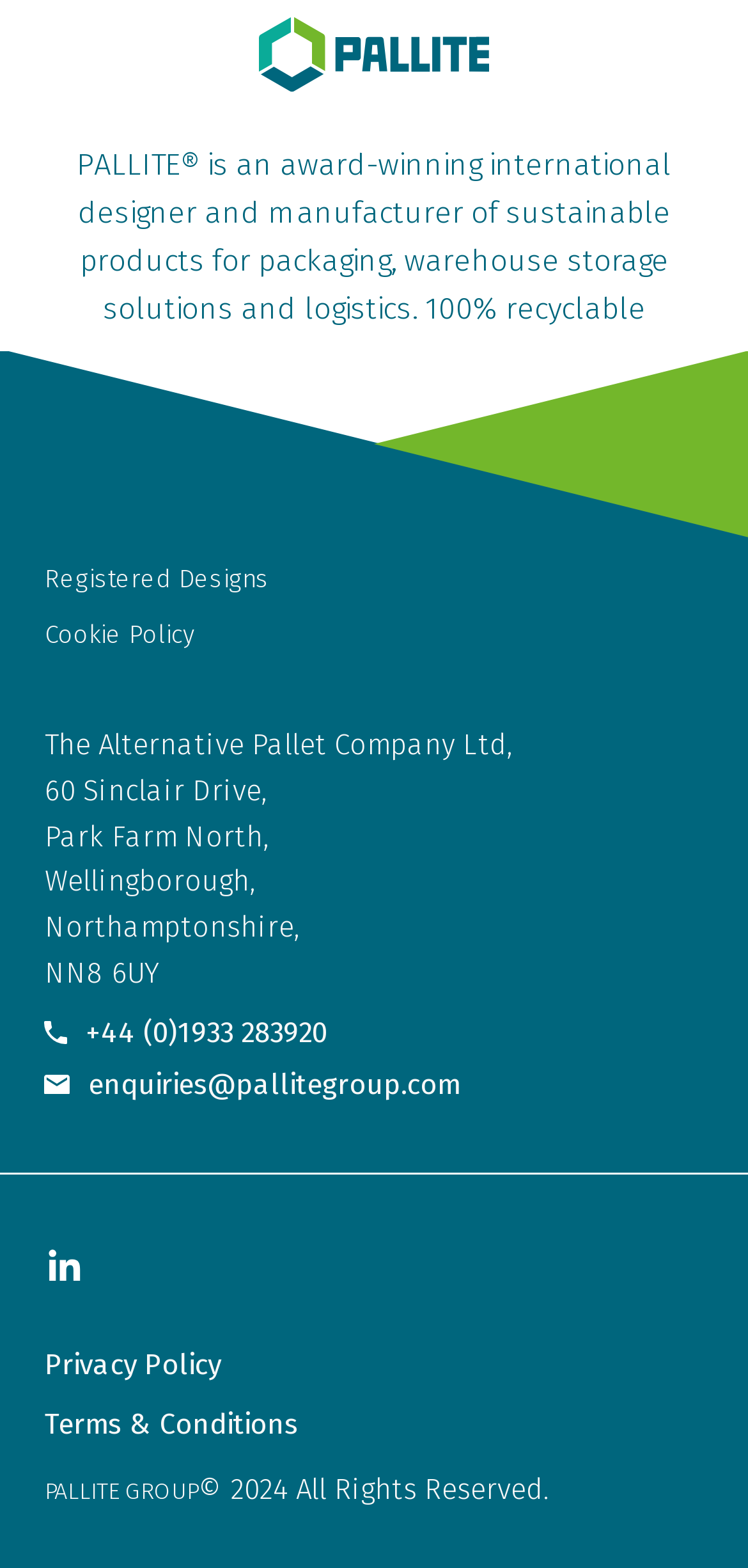Given the description "Terms & Conditions", provide the bounding box coordinates of the corresponding UI element.

[0.06, 0.898, 0.398, 0.92]